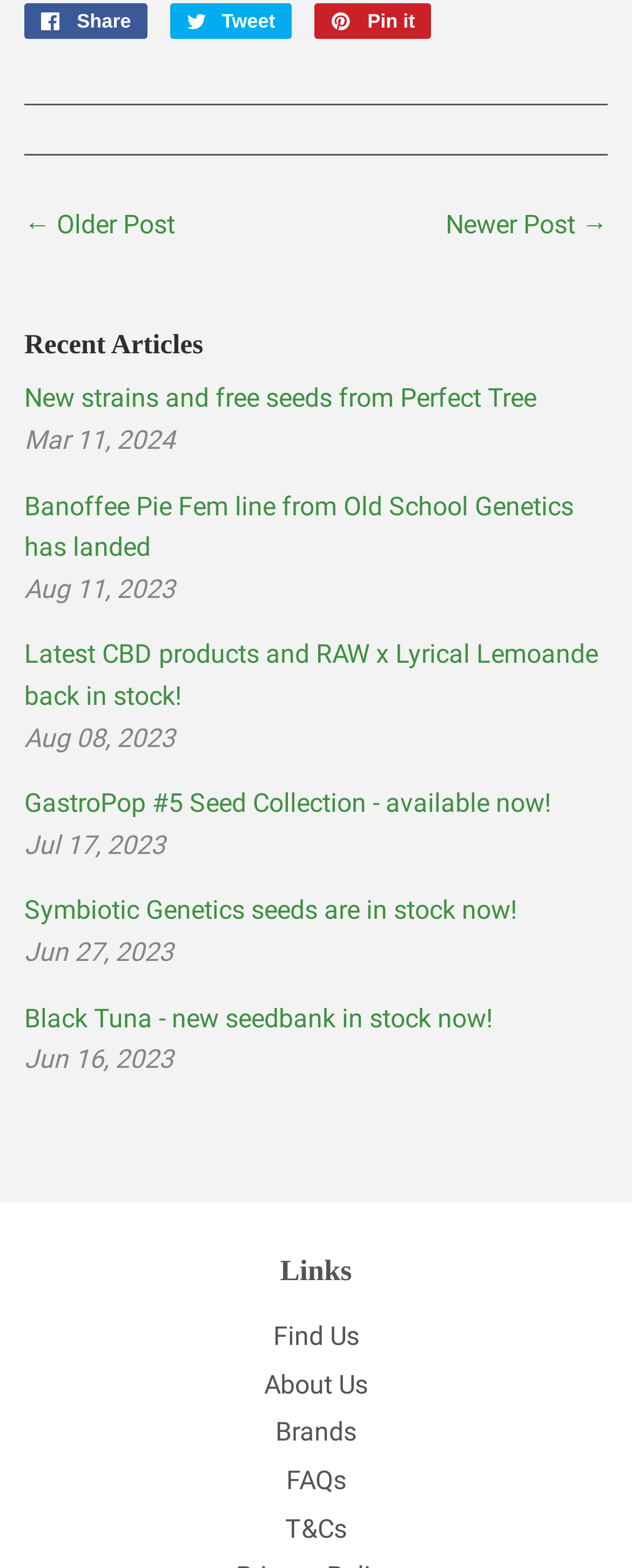Please locate the bounding box coordinates of the region I need to click to follow this instruction: "Find Us".

[0.432, 0.842, 0.568, 0.862]